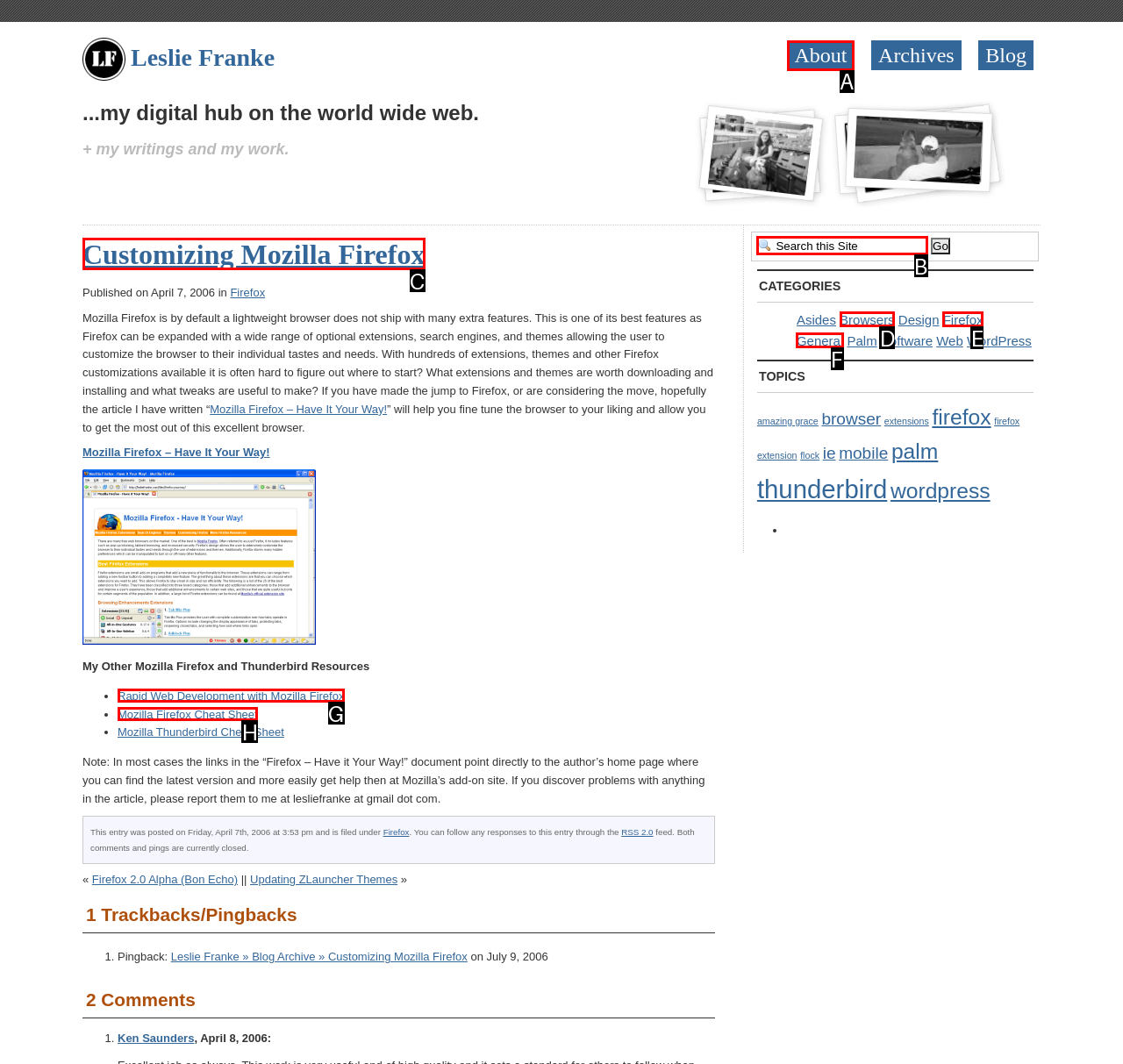Which HTML element fits the description: contact@geteducated.online? Respond with the letter of the appropriate option directly.

None